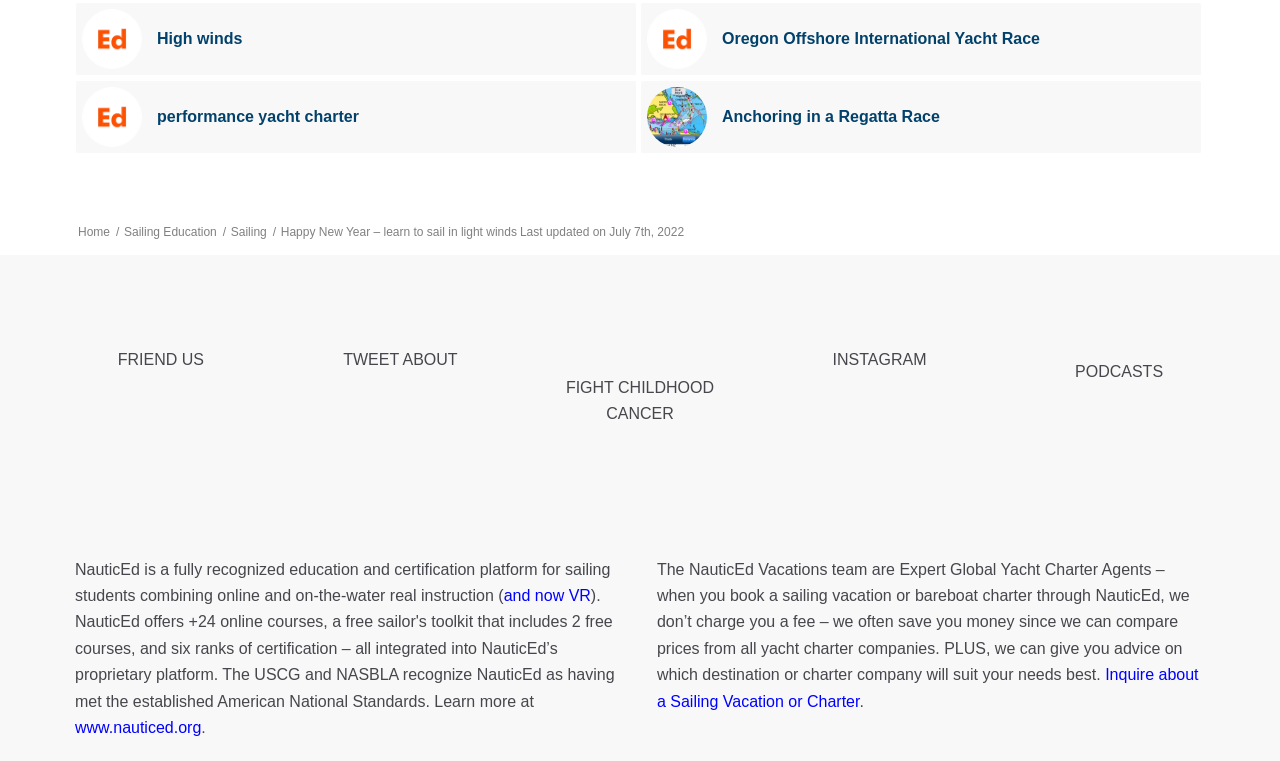Please provide a detailed answer to the question below based on the screenshot: 
What is the name of the organization?

The name 'NauticEd' is mentioned multiple times on the webpage, including in the text and image descriptions, indicating that it is the name of the organization or platform.